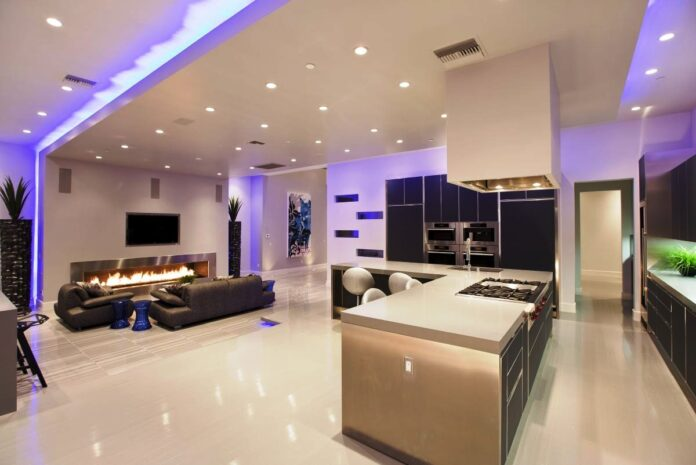Please give a one-word or short phrase response to the following question: 
What is the purpose of the large windows?

To maximize natural light